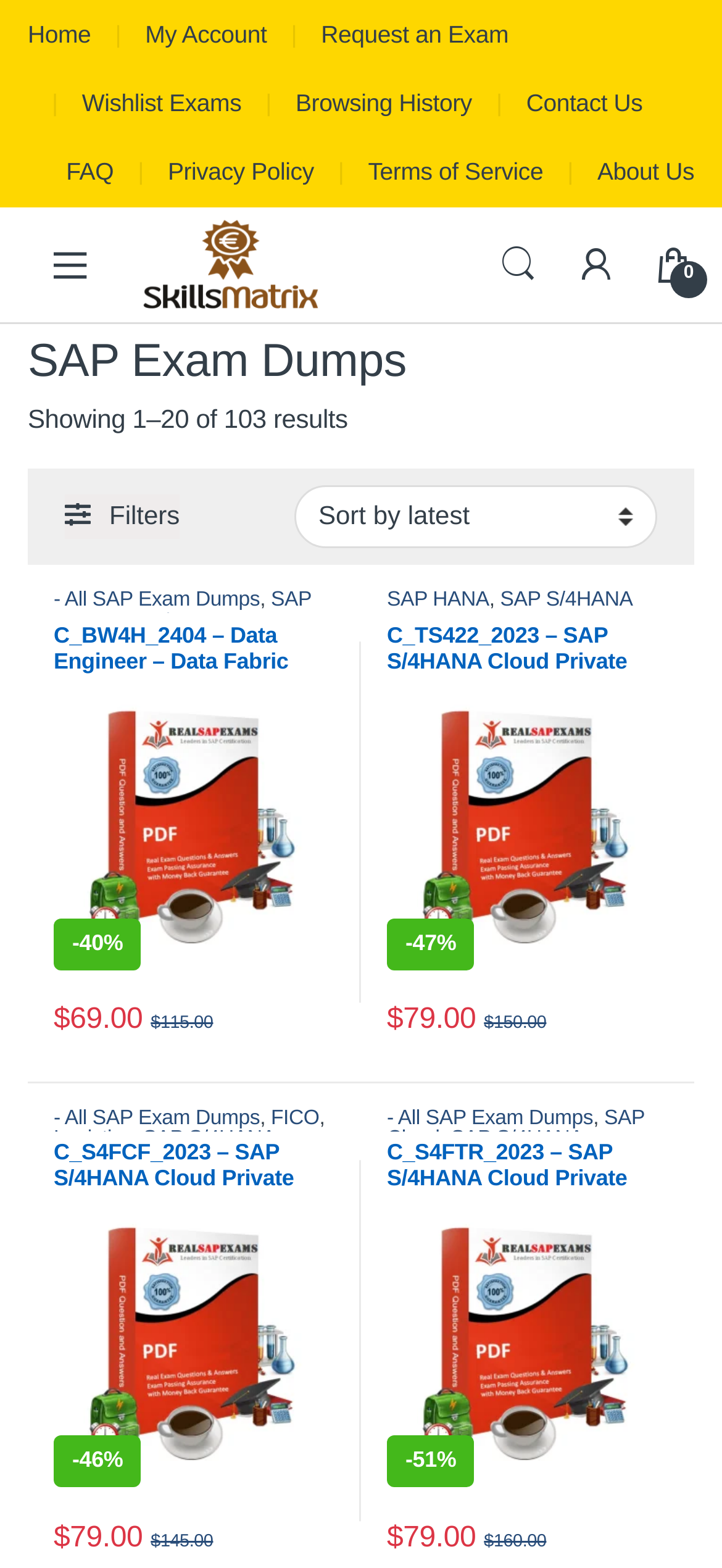What is the price of the 'C_BW4H_2404 – Data Engineer – Data Fabric dumps' exam?
Can you offer a detailed and complete answer to this question?

I found a link with the text 'C_BW4H_2404 – Data Engineer – Data Fabric dumps' and an insertion element with the text '$69.00' next to it, which indicates the price of this exam.